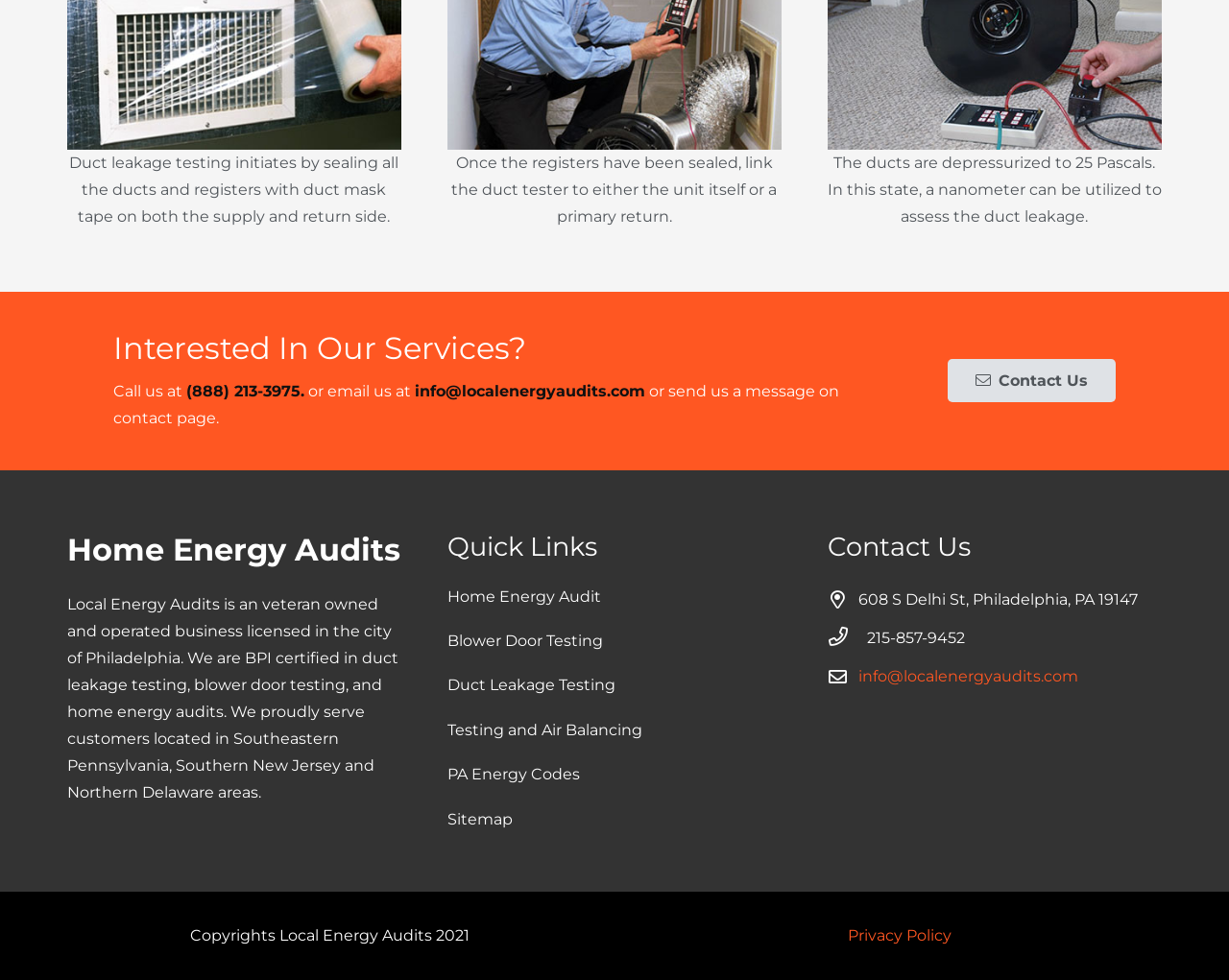Determine the bounding box coordinates of the element's region needed to click to follow the instruction: "Click Contact Us". Provide these coordinates as four float numbers between 0 and 1, formatted as [left, top, right, bottom].

[0.771, 0.367, 0.908, 0.411]